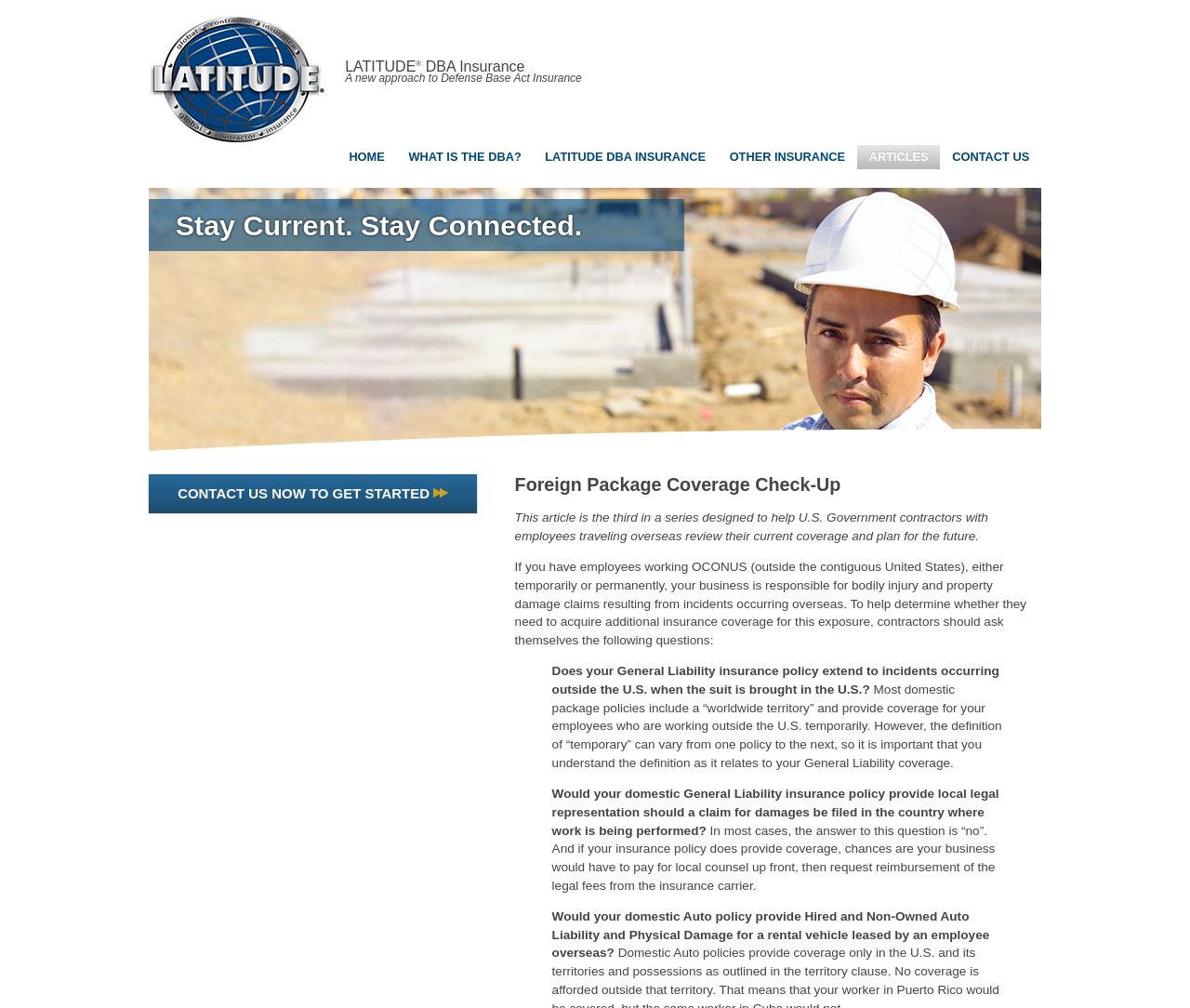How many questions are asked in the article to help contractors determine their insurance needs?
Using the picture, provide a one-word or short phrase answer.

4